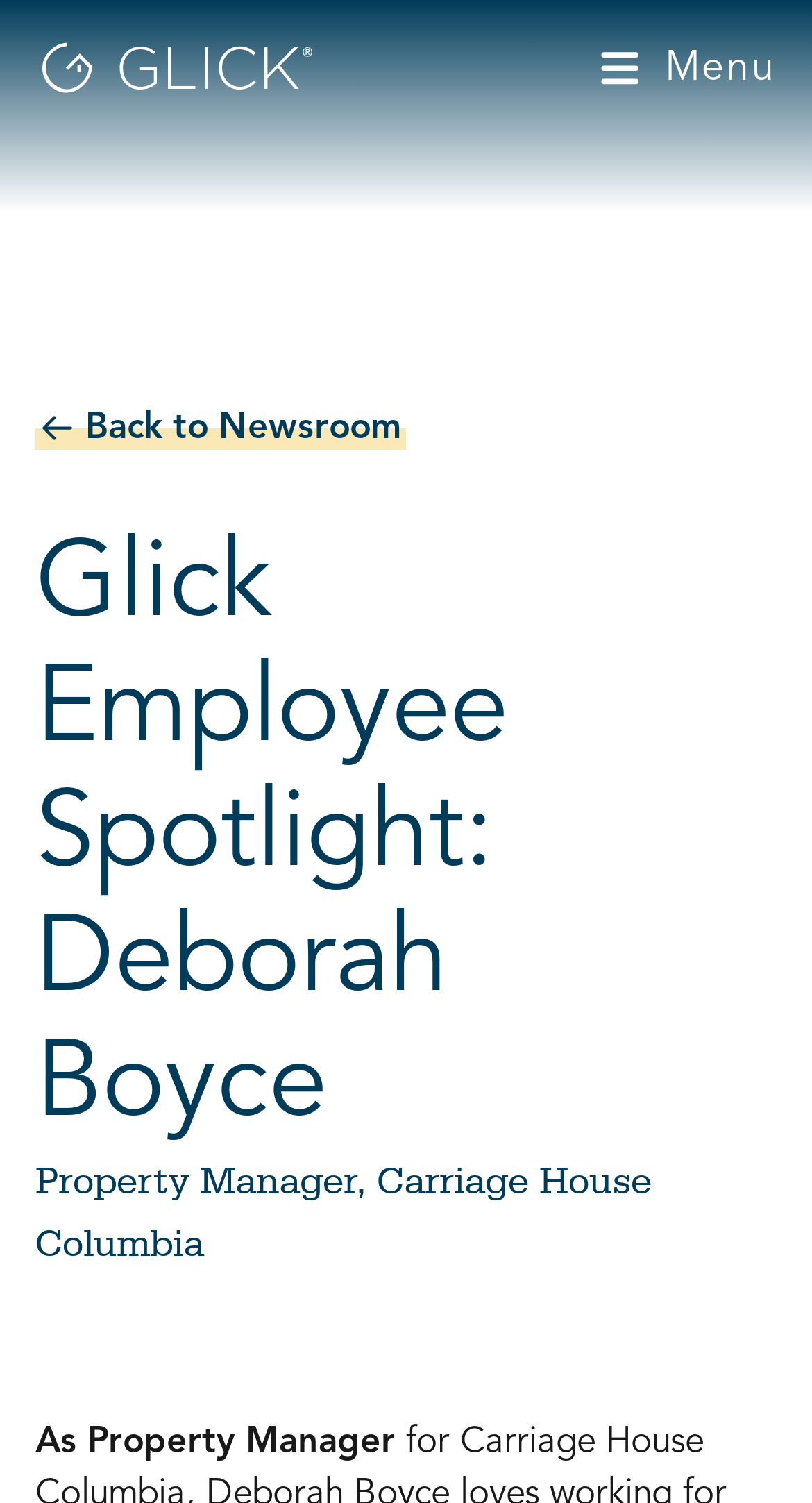Elaborate on the webpage's design and content in a detailed caption.

The webpage is about an employee spotlight, featuring Deborah Boyce, Property Manager at Carriage House Columbia. At the top left corner, there is a link to visit the homepage, accompanied by a small image. To the right of this link, a button to open navigation is located, which includes an image and the text "Menu". 

Below the navigation button, a large image of Deborah Boyce takes up the full width of the page. 

On the top right side, there is a link to go back to the Newsroom, accompanied by a small image. 

The main content of the page is divided into three sections. The first section is a heading that reads "Glick Employee Spotlight: Deborah Boyce". The second section is a subtitle that describes Deborah's role as "Property Manager, Carriage House Columbia". The third section is a paragraph that starts with "As Property Manager", which likely describes Deborah's experience and responsibilities in her role.